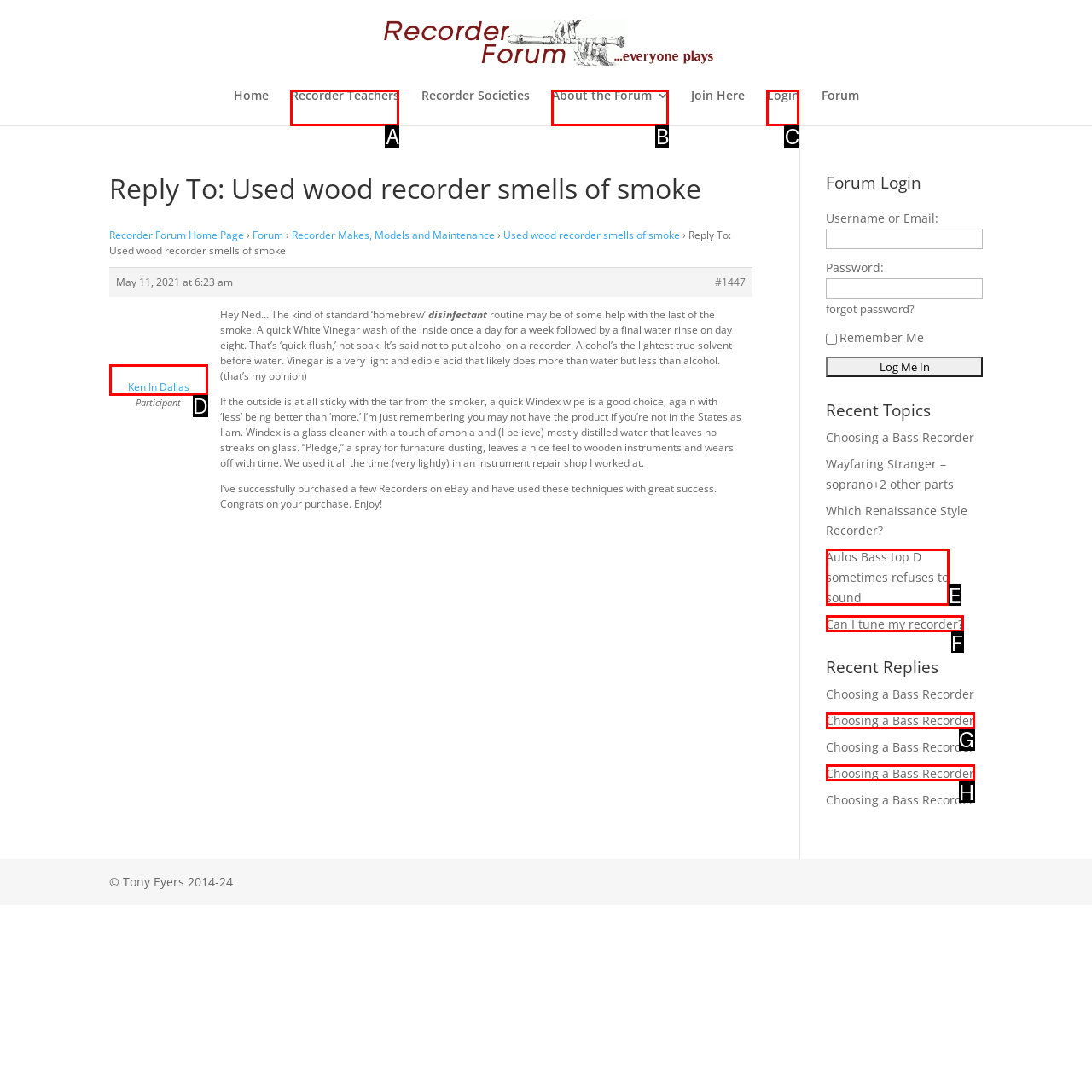Given the element description: Get a Demo
Pick the letter of the correct option from the list.

None